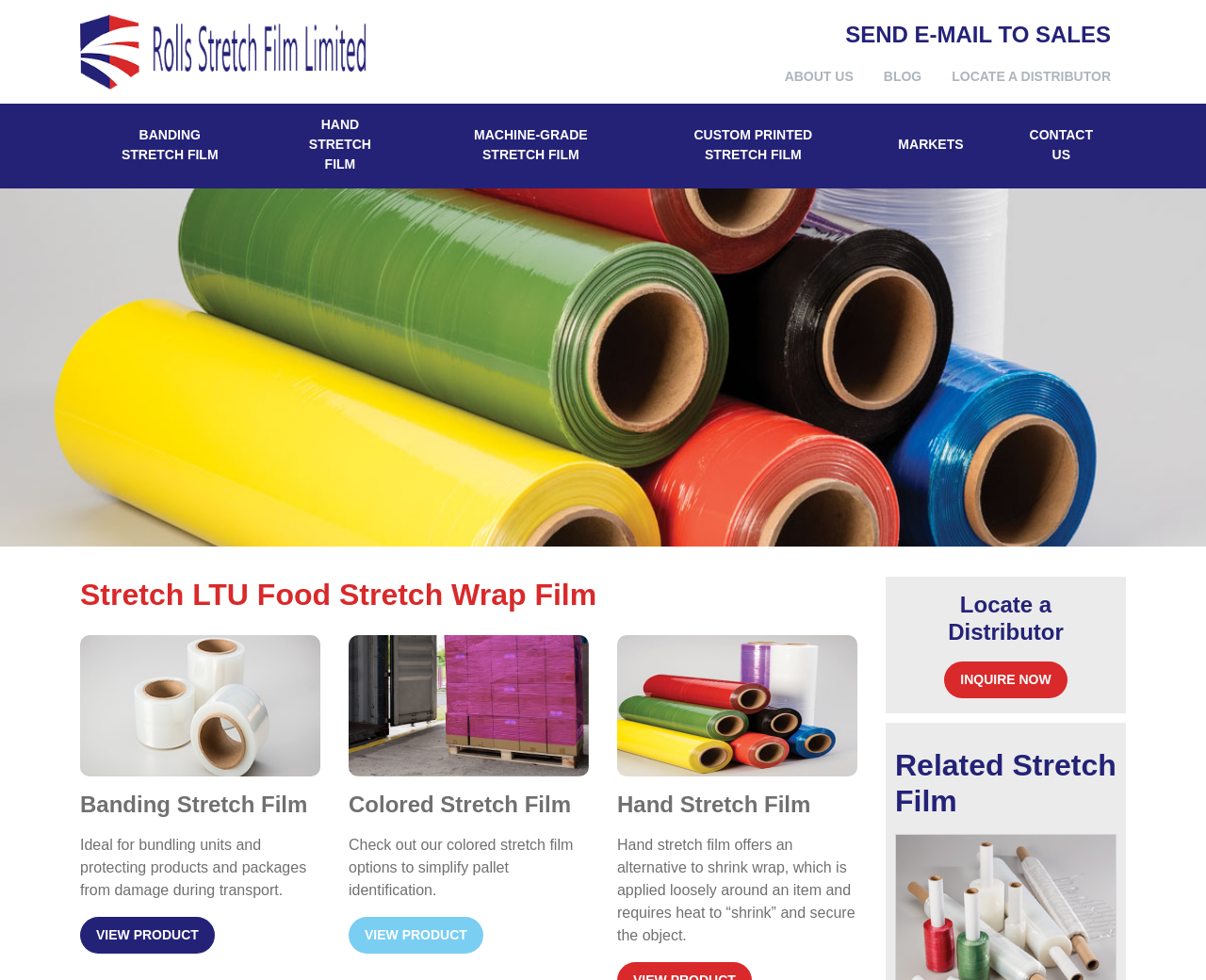Locate the bounding box coordinates of the clickable element to fulfill the following instruction: "Learn about the company". Provide the coordinates as four float numbers between 0 and 1 in the format [left, top, right, bottom].

[0.638, 0.06, 0.72, 0.096]